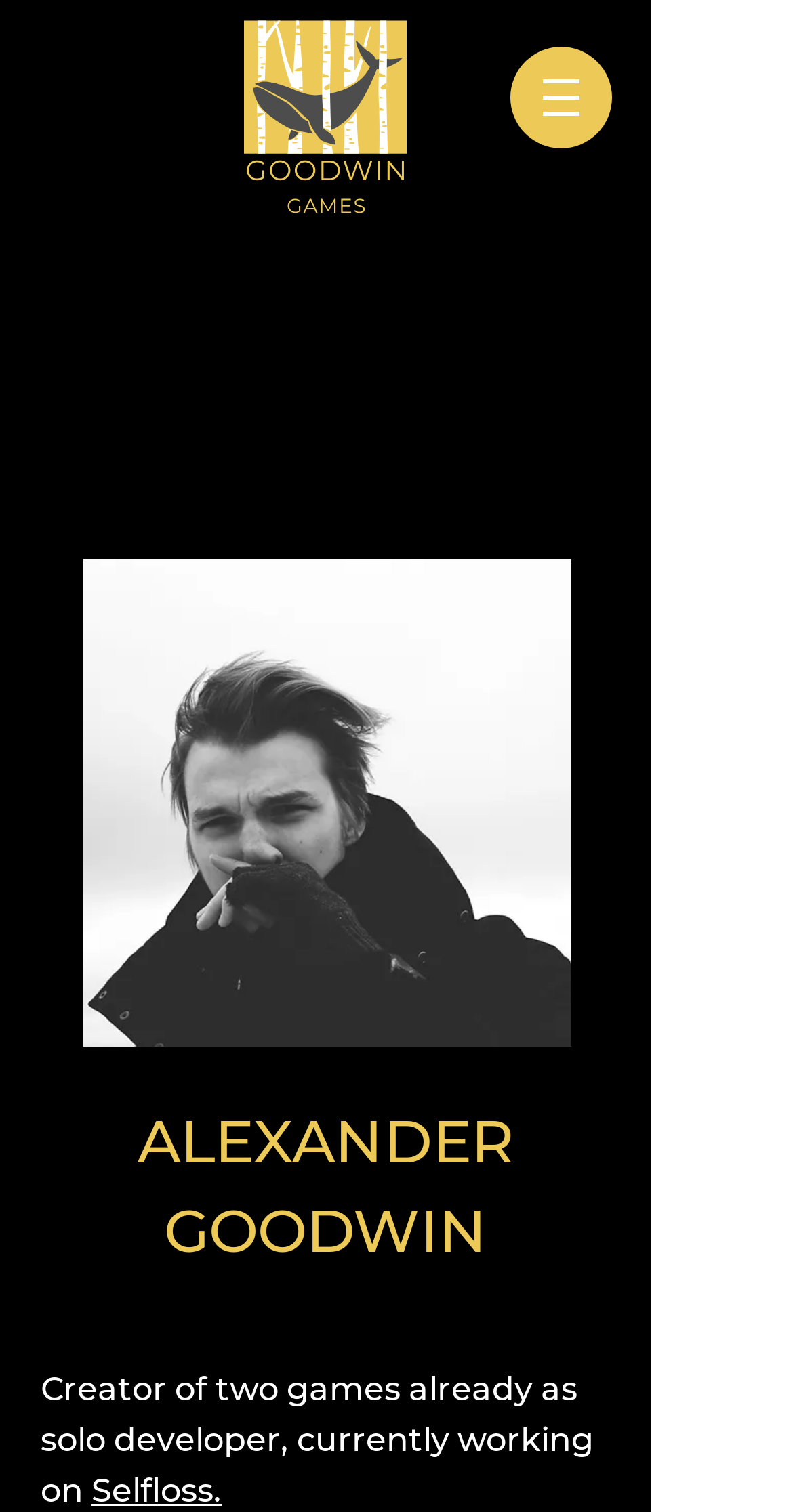What is the image on the navigation button?
Answer the question with detailed information derived from the image.

I inferred this answer by looking at the image element inside the button element with the hasPopup property, which suggests that the button has an image but no text.